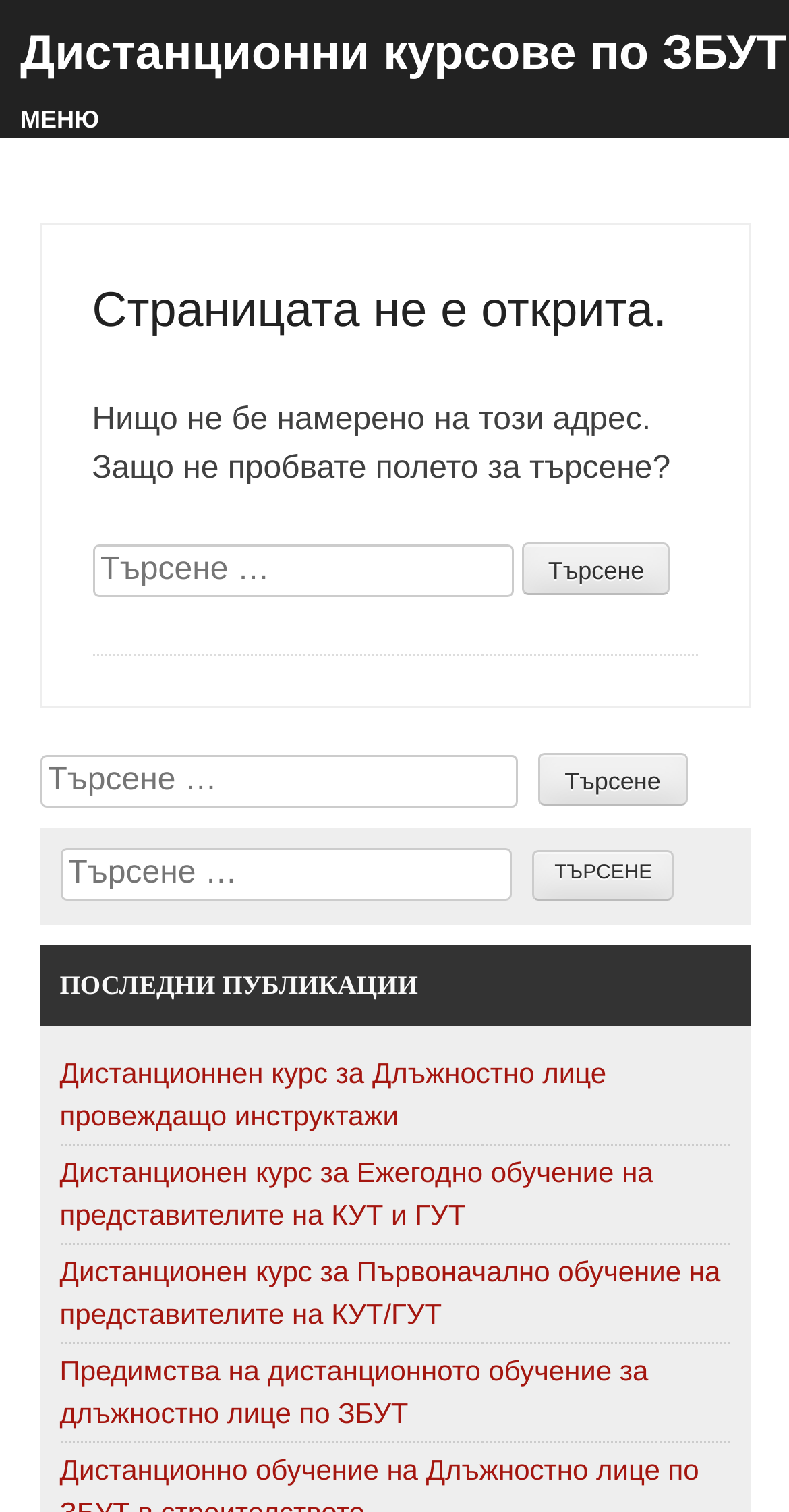Please find the bounding box coordinates of the element that needs to be clicked to perform the following instruction: "Search for a course". The bounding box coordinates should be four float numbers between 0 and 1, represented as [left, top, right, bottom].

[0.117, 0.36, 0.65, 0.395]